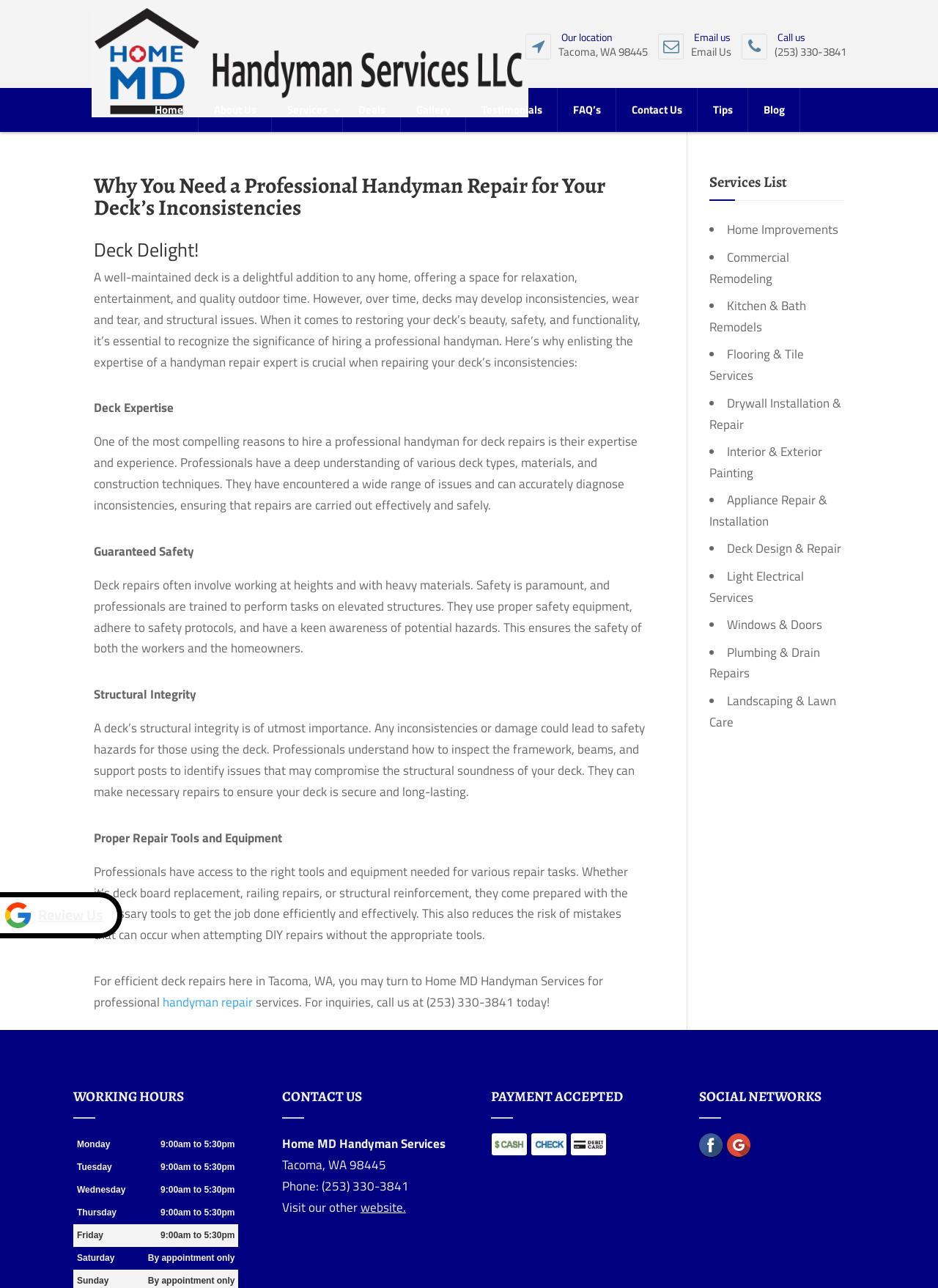Please indicate the bounding box coordinates of the element's region to be clicked to achieve the instruction: "Read the 'Deck Delight!' heading". Provide the coordinates as four float numbers between 0 and 1, i.e., [left, top, right, bottom].

[0.1, 0.187, 0.689, 0.207]